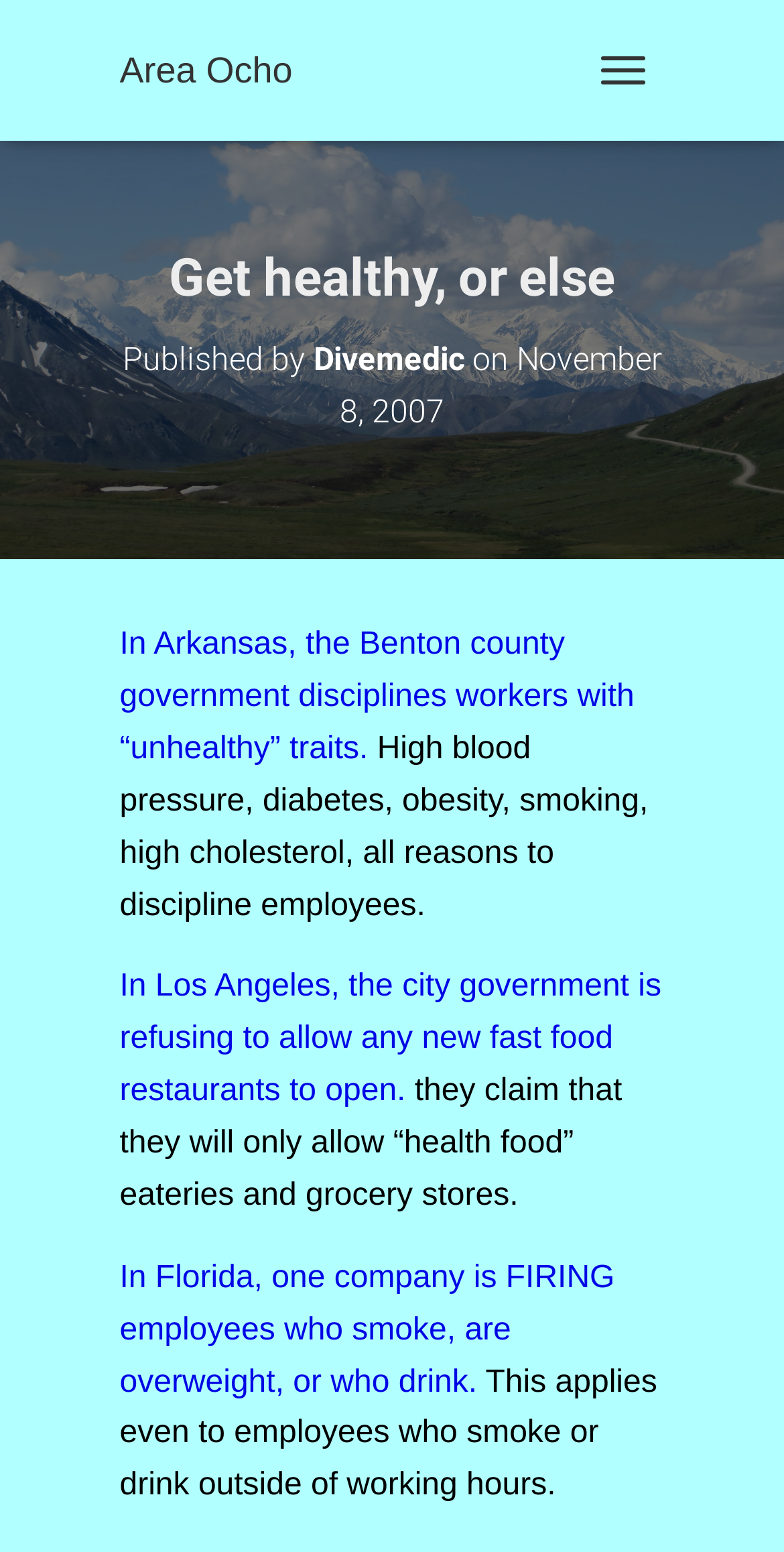Identify the bounding box of the UI element described as follows: "parent_node: Area Ocho". Provide the coordinates as four float numbers in the range of 0 to 1 [left, top, right, bottom].

[0.833, 0.776, 0.962, 0.841]